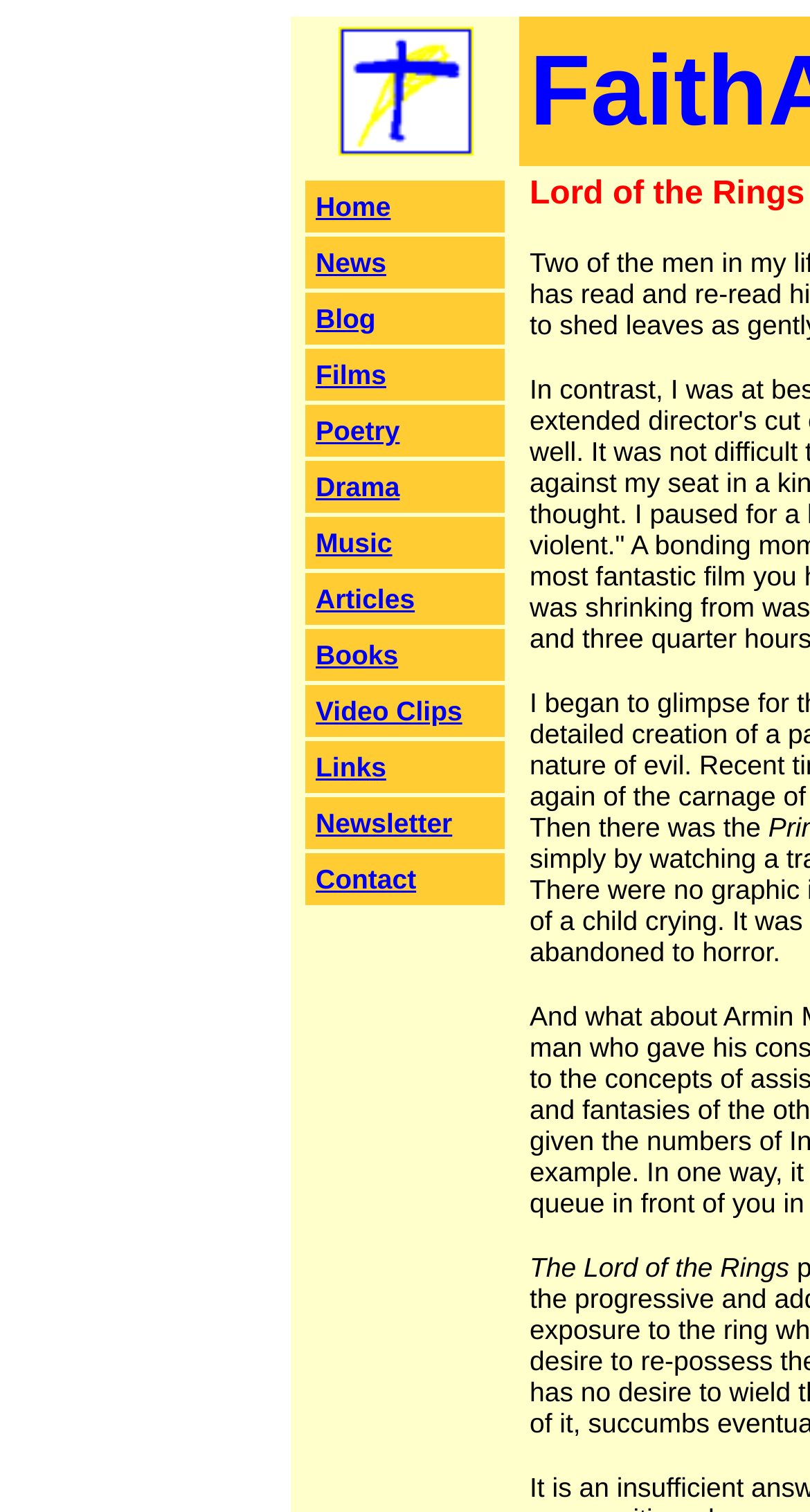Find the bounding box coordinates of the element I should click to carry out the following instruction: "Explore the Films section".

[0.39, 0.238, 0.477, 0.258]